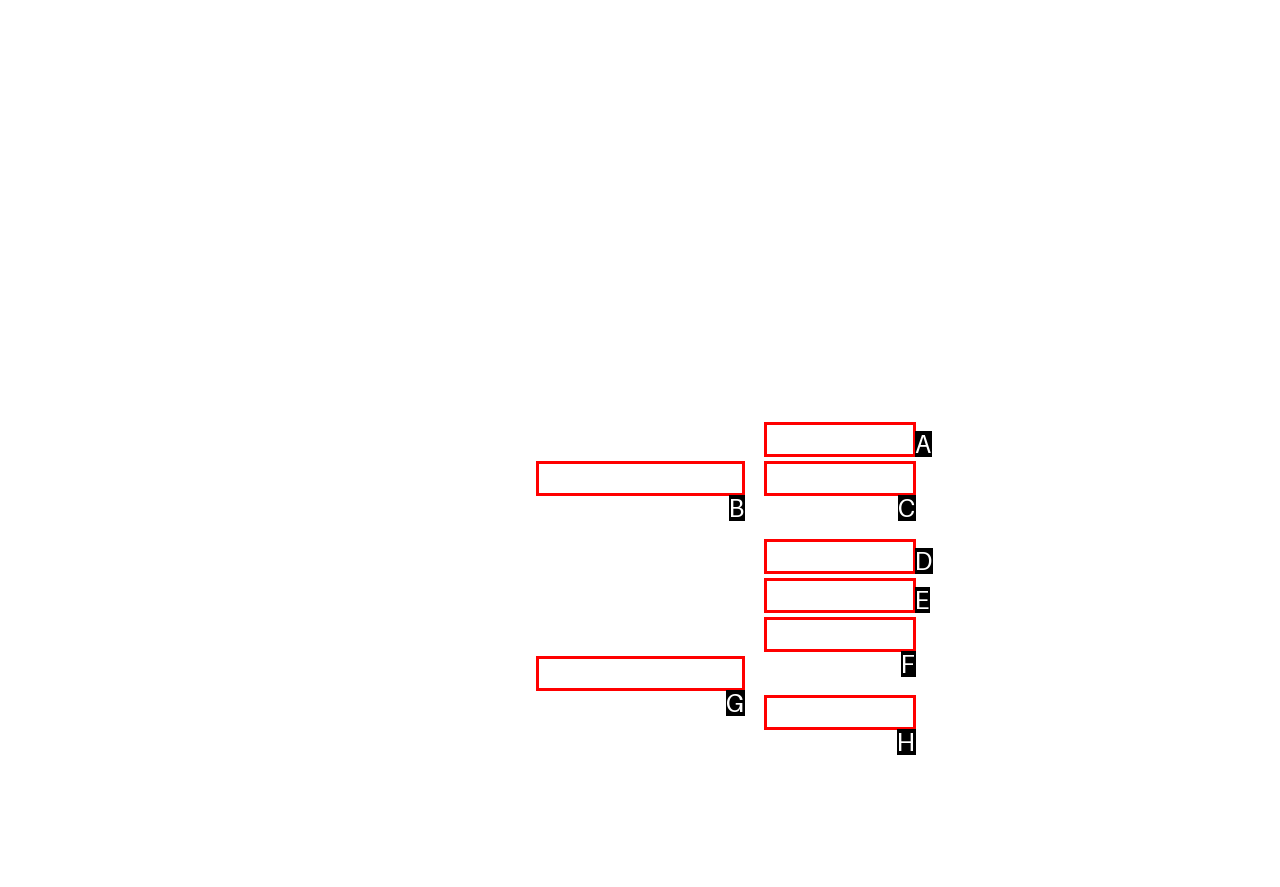Determine which option fits the element description: Solutions
Answer with the option’s letter directly.

F